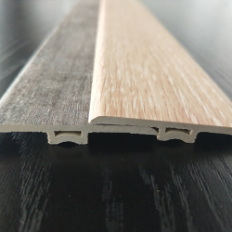Respond to the question below with a single word or phrase:
What is a notable feature of SPC T-moulding?

Versatility